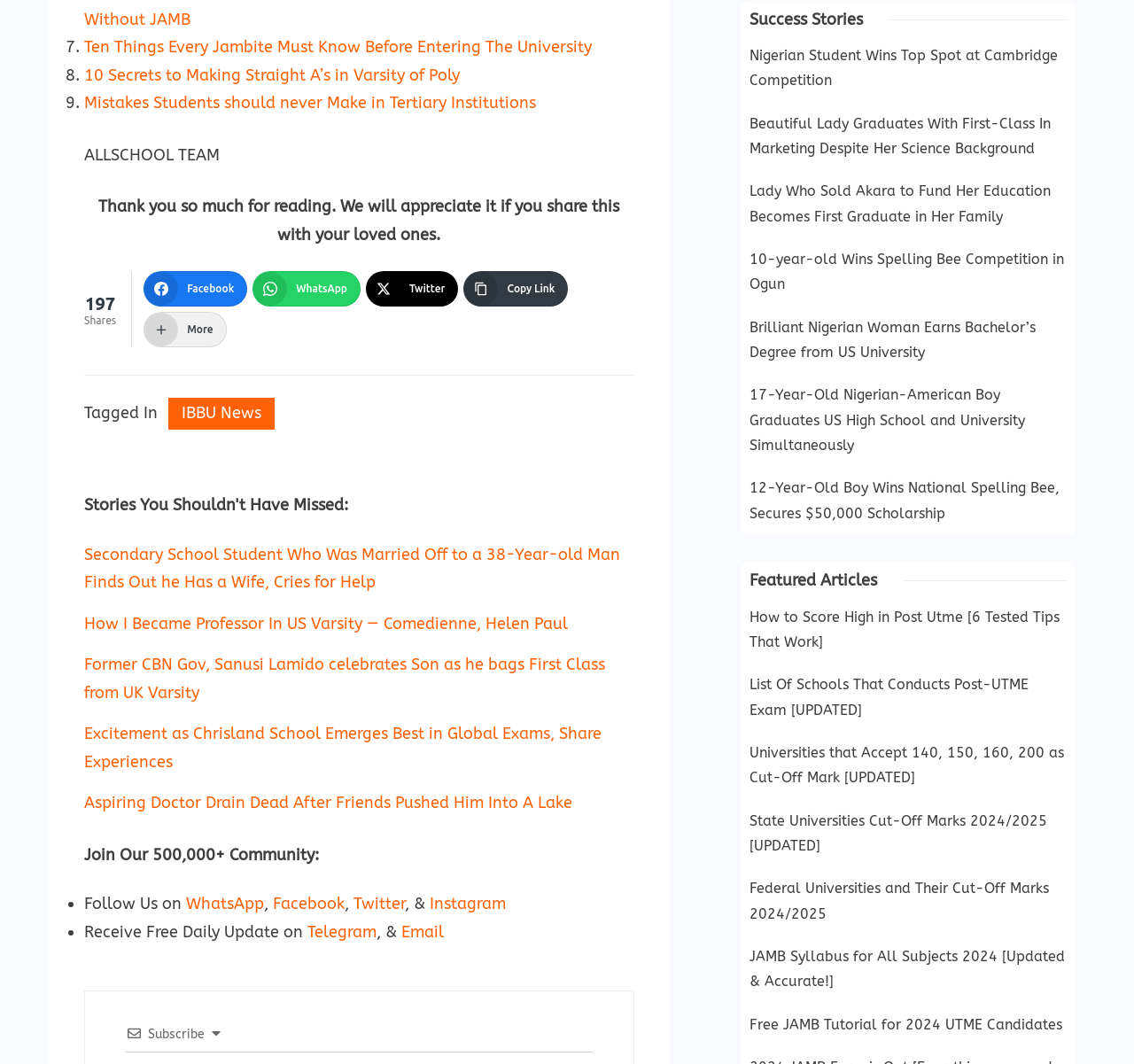Given the element description "Facebook", identify the bounding box of the corresponding UI element.

[0.241, 0.84, 0.304, 0.859]